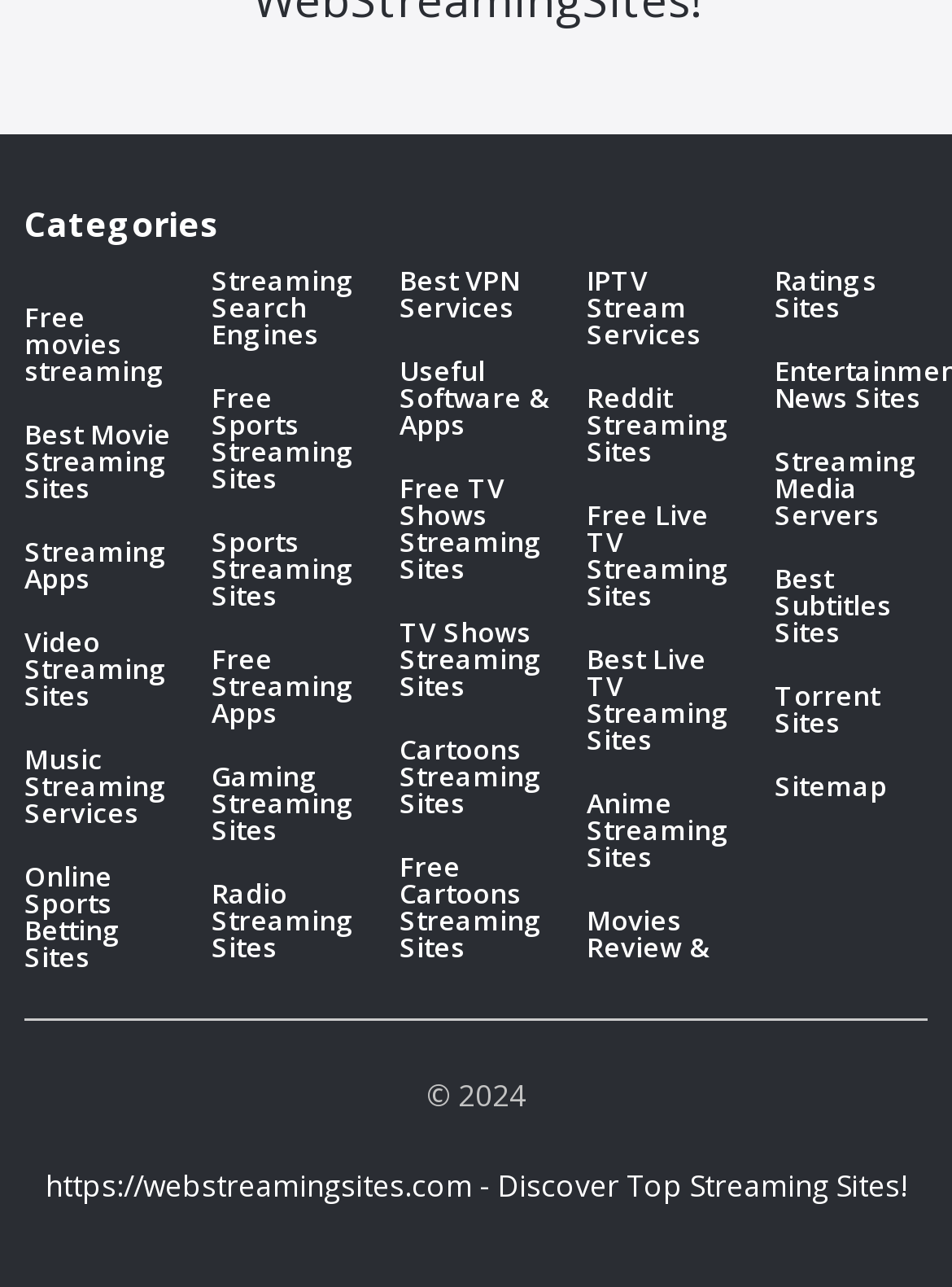Locate the bounding box coordinates of the area that needs to be clicked to fulfill the following instruction: "Explore 'Music Streaming Services'". The coordinates should be in the format of four float numbers between 0 and 1, namely [left, top, right, bottom].

[0.026, 0.579, 0.187, 0.642]